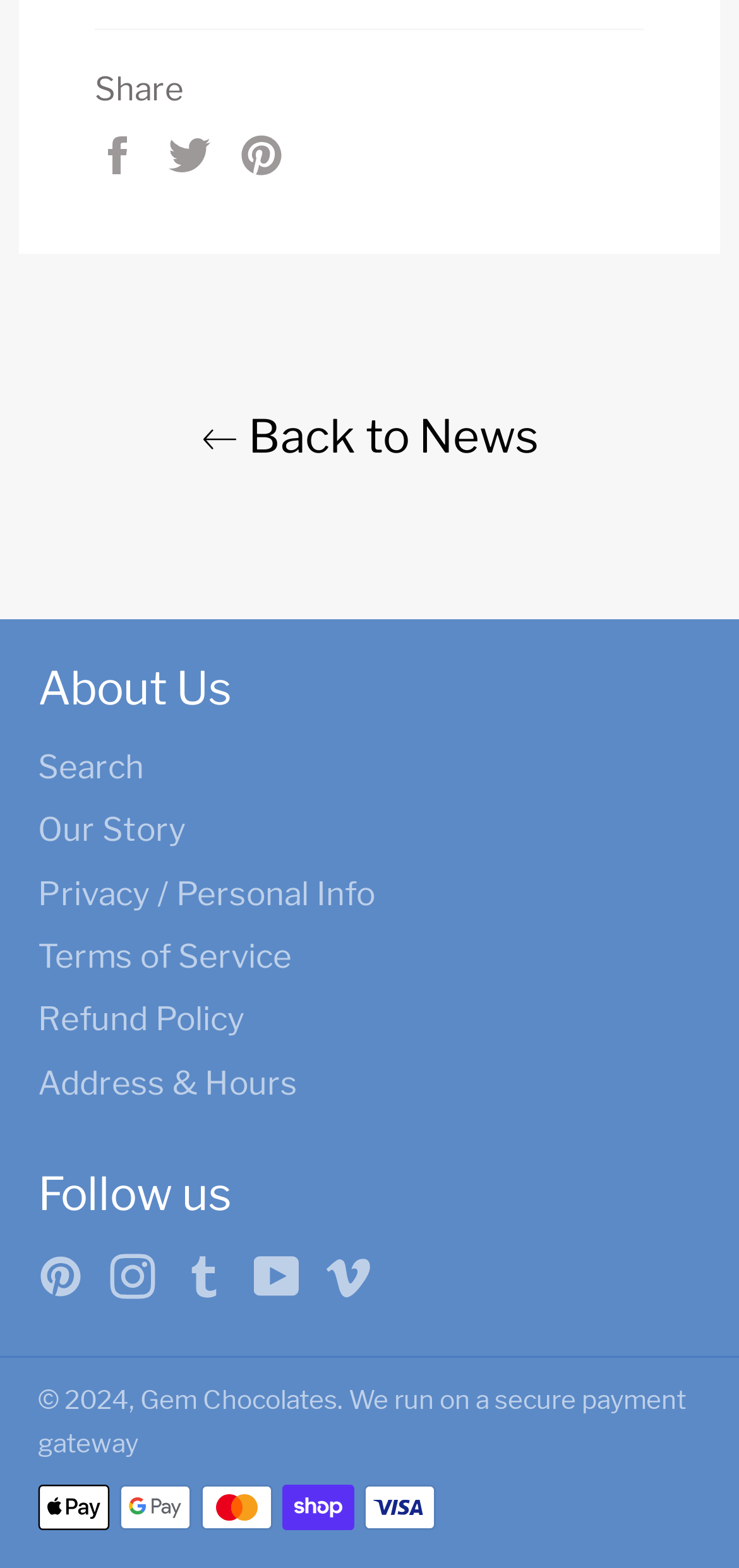Identify the bounding box coordinates of the element to click to follow this instruction: 'Follow on Pinterest'. Ensure the coordinates are four float values between 0 and 1, provided as [left, top, right, bottom].

[0.051, 0.799, 0.138, 0.828]